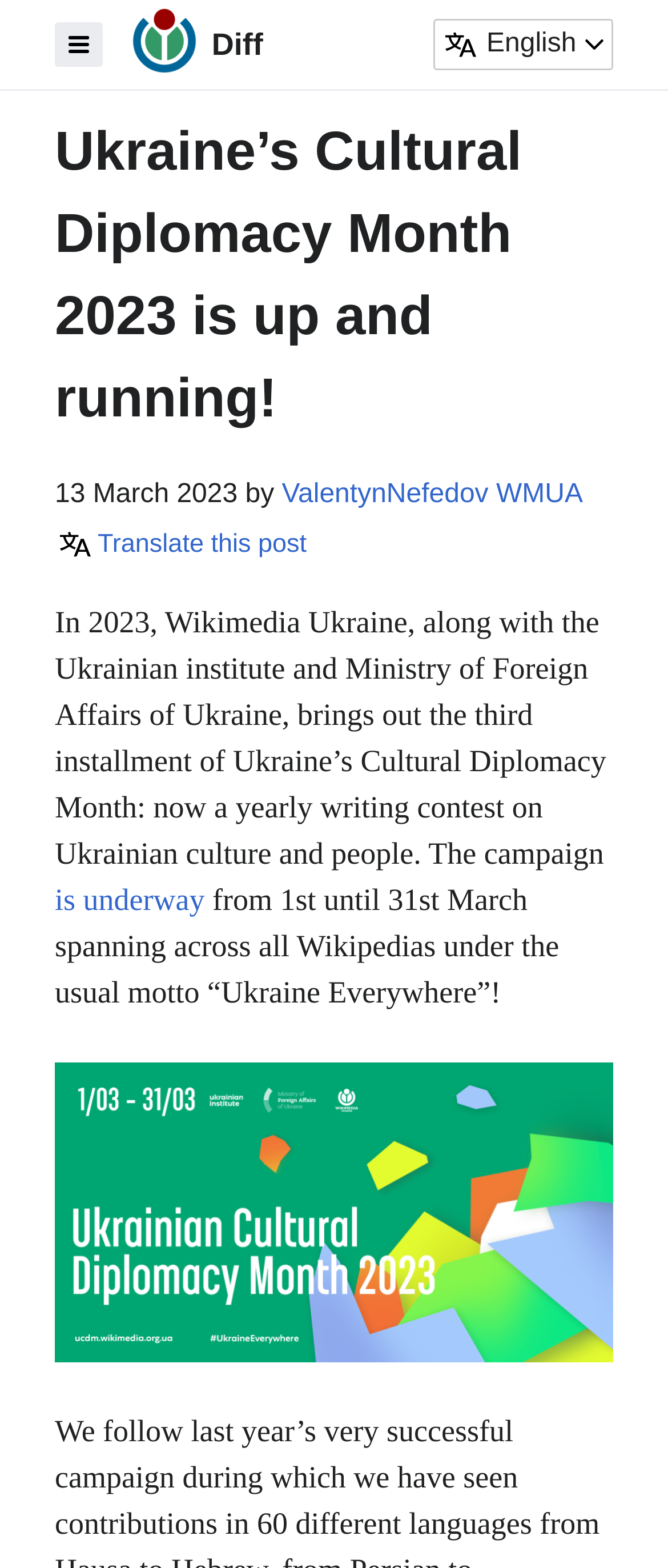Based on the description "Diff", find the bounding box of the specified UI element.

[0.317, 0.017, 0.394, 0.039]